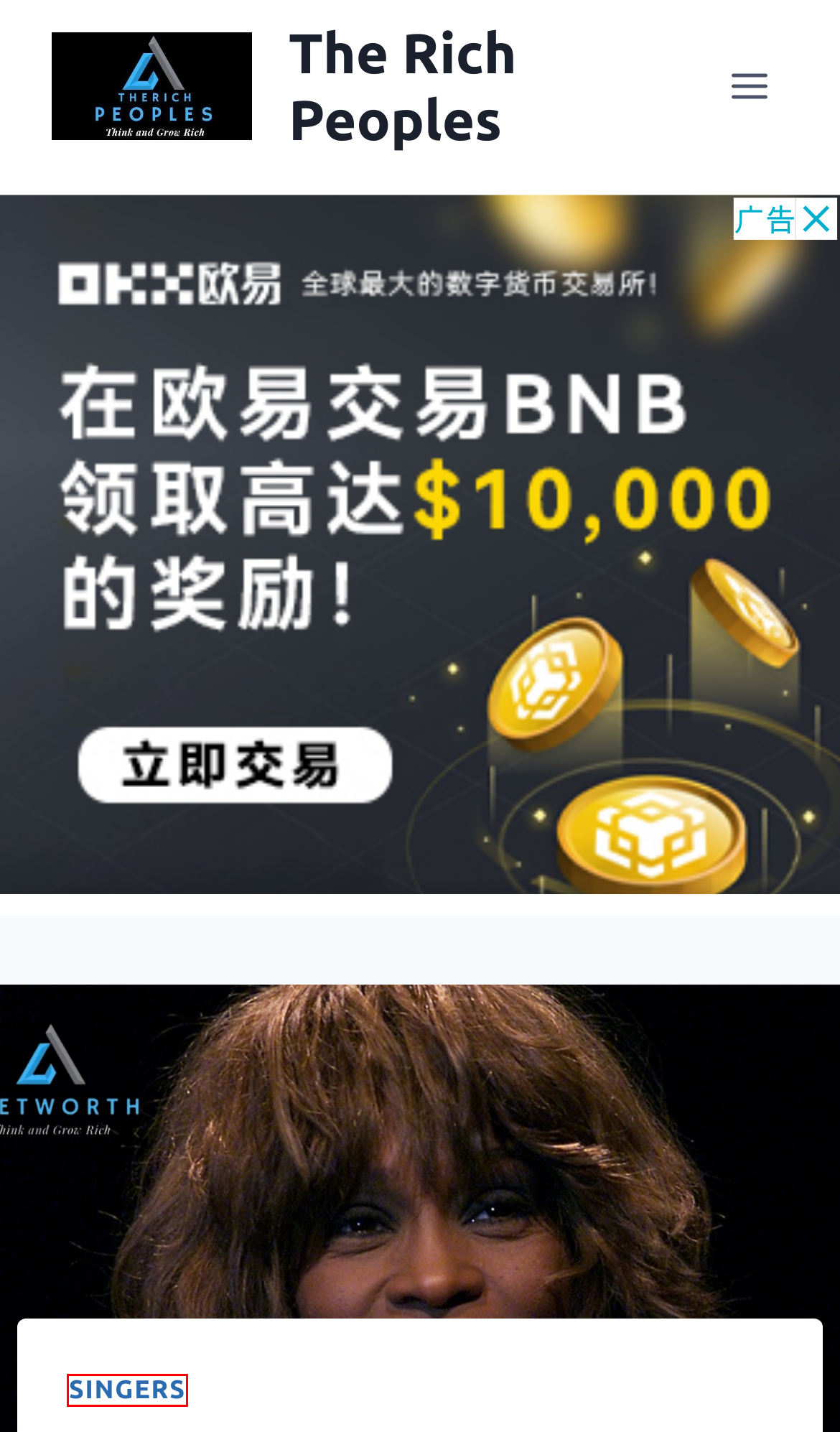Examine the screenshot of a webpage with a red rectangle bounding box. Select the most accurate webpage description that matches the new webpage after clicking the element within the bounding box. Here are the candidates:
A. About Us - The Rich Peoples
B. Bob Proctor Net worth - The Rich Peoples
C. Charlie Puth Net Worth - The Rich Peoples
D. Contact Us - The Rich Peoples
E. Elton John Net Worth - The Rich Peoples
F. The Rich Peoples - THINK & GROW RICH
G. Singers - The Rich Peoples
H. The Wealthy - The Rich Peoples

G